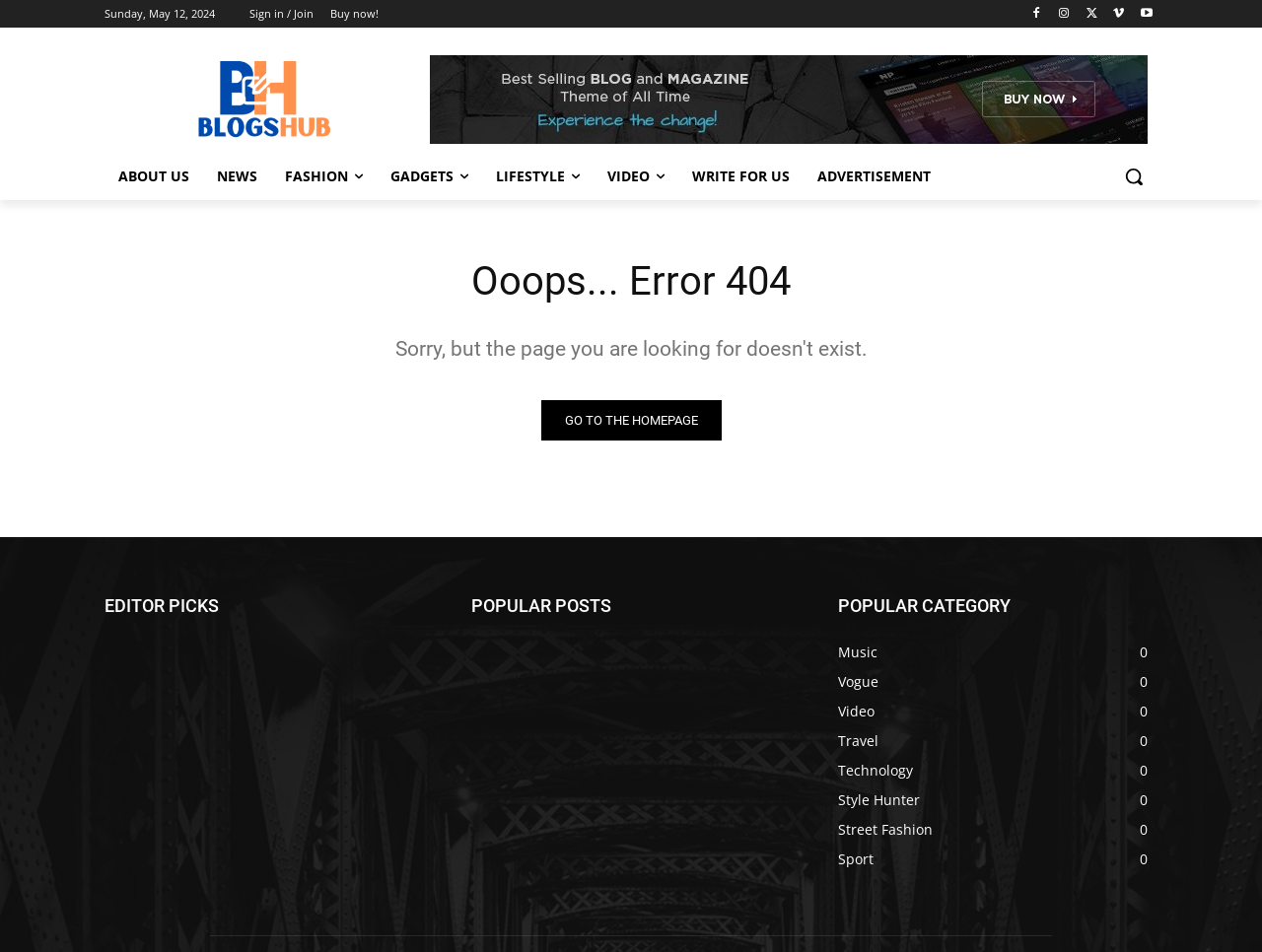What is the error message displayed on the webpage?
Examine the image closely and answer the question with as much detail as possible.

The error message is displayed in a prominent heading element on the webpage, which reads 'Ooops... Error 404'. This indicates that the webpage is currently displaying a 404 error.